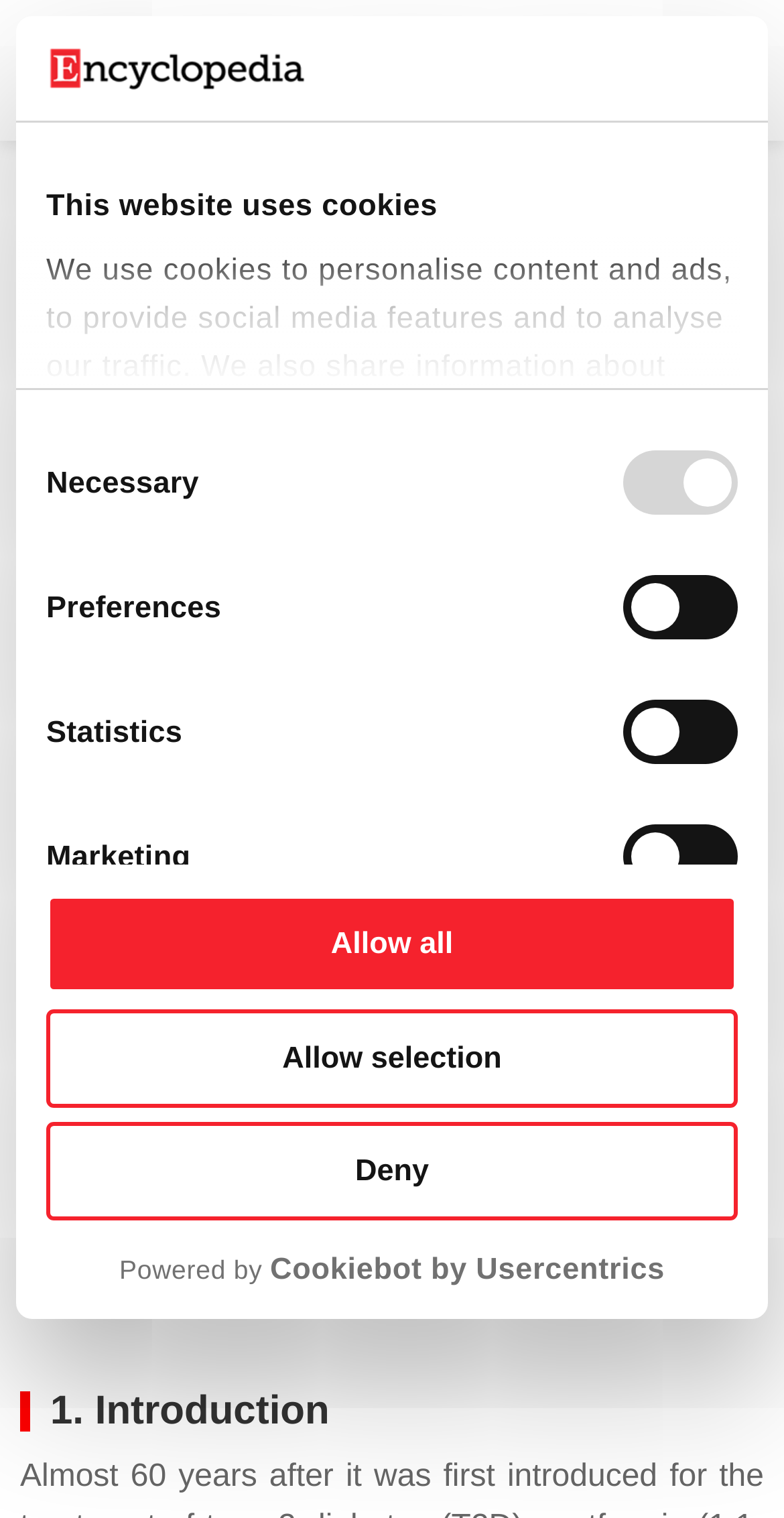Who is the contributor of this entry?
Please give a detailed and thorough answer to the question, covering all relevant points.

I found the answer by looking at the section 'Contributor:' which lists 'Ehtasham Ahmad' as the contributor of this entry.